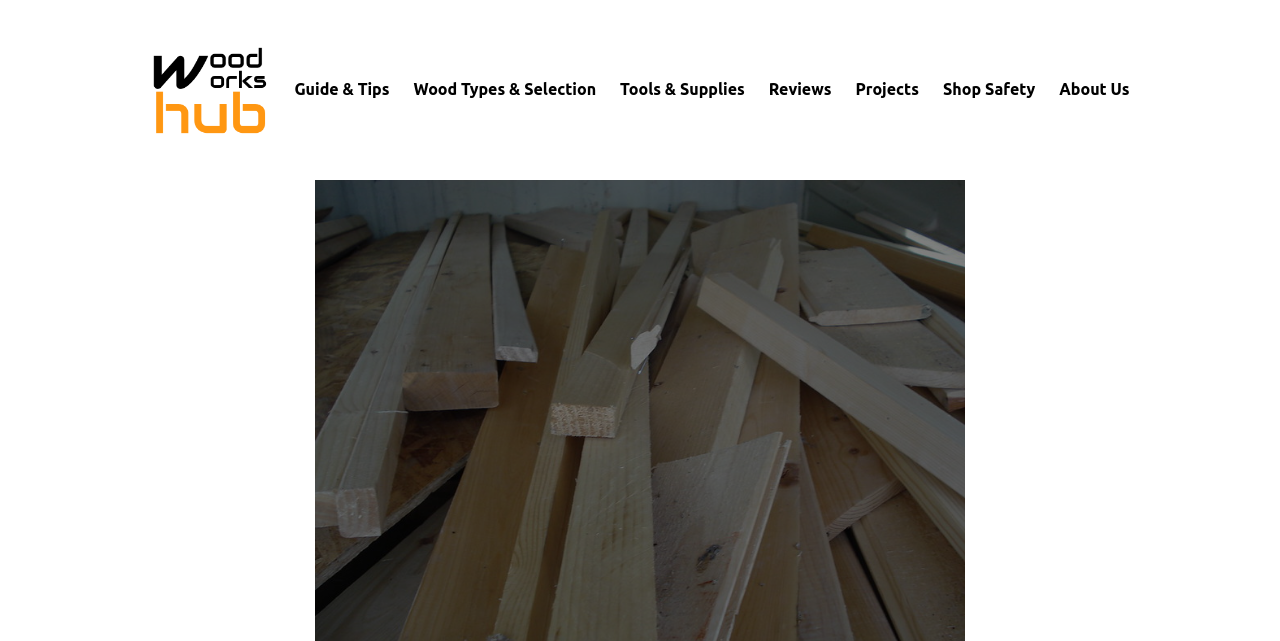Please identify the bounding box coordinates of the clickable area that will fulfill the following instruction: "check out the Dragon Sin Tattoos". The coordinates should be in the format of four float numbers between 0 and 1, i.e., [left, top, right, bottom].

None